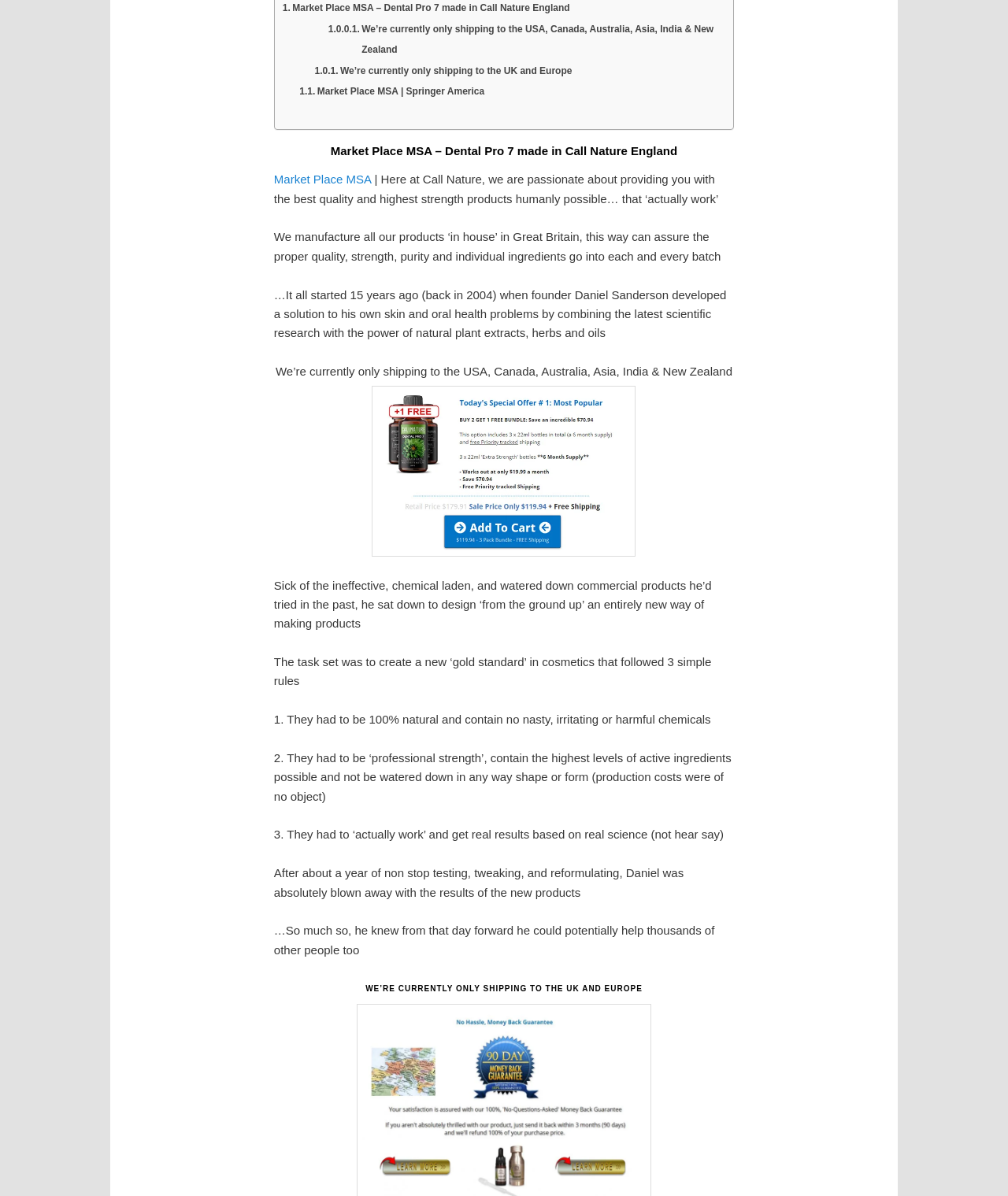Based on the element description: "Market Place MSA", identify the bounding box coordinates for this UI element. The coordinates must be four float numbers between 0 and 1, listed as [left, top, right, bottom].

[0.272, 0.144, 0.368, 0.156]